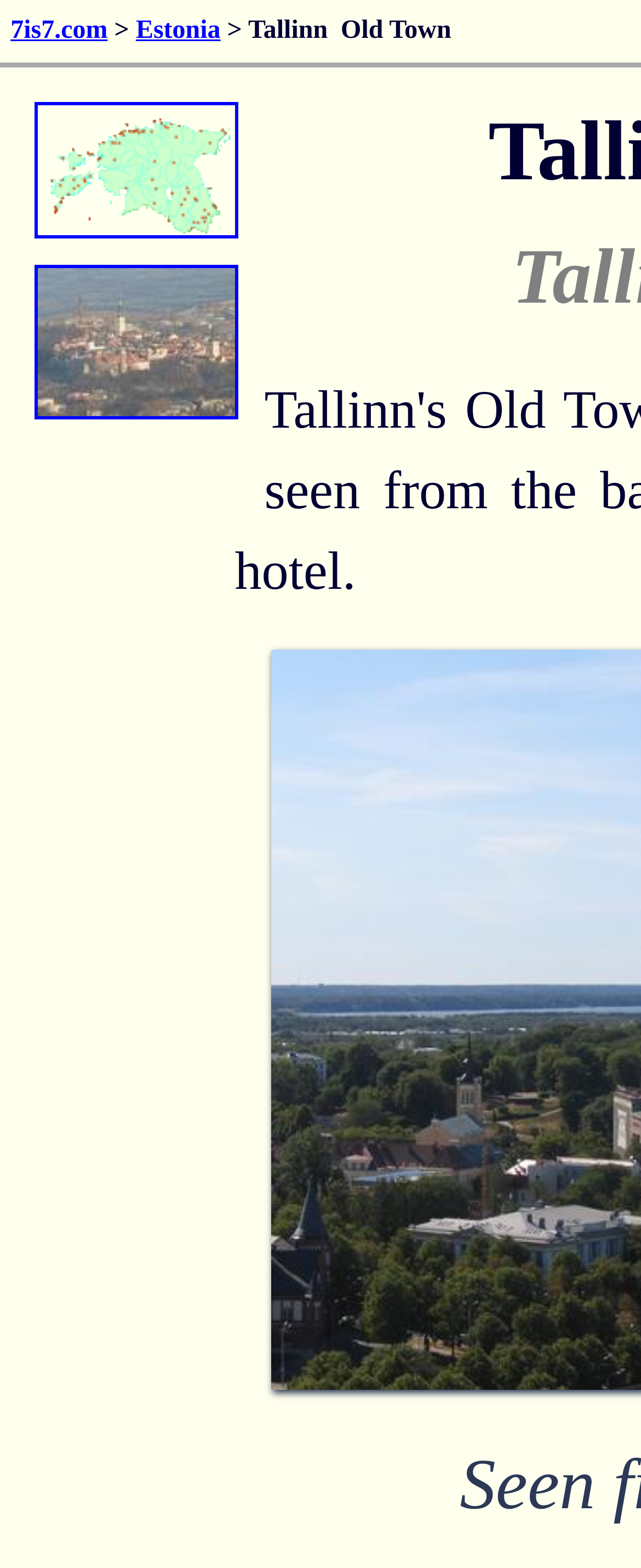What is the purpose of the 'Previous Photo' link?
Using the image, give a concise answer in the form of a single word or short phrase.

To view the previous photo